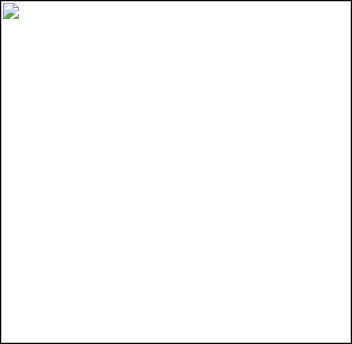Refer to the image and provide a thorough answer to this question:
What is the theme of the section title?

The section title 'We’re jazzed you’re here' suggests a welcoming atmosphere, which is indicative of New Orleans' reputation for hospitality and celebratory spirit.